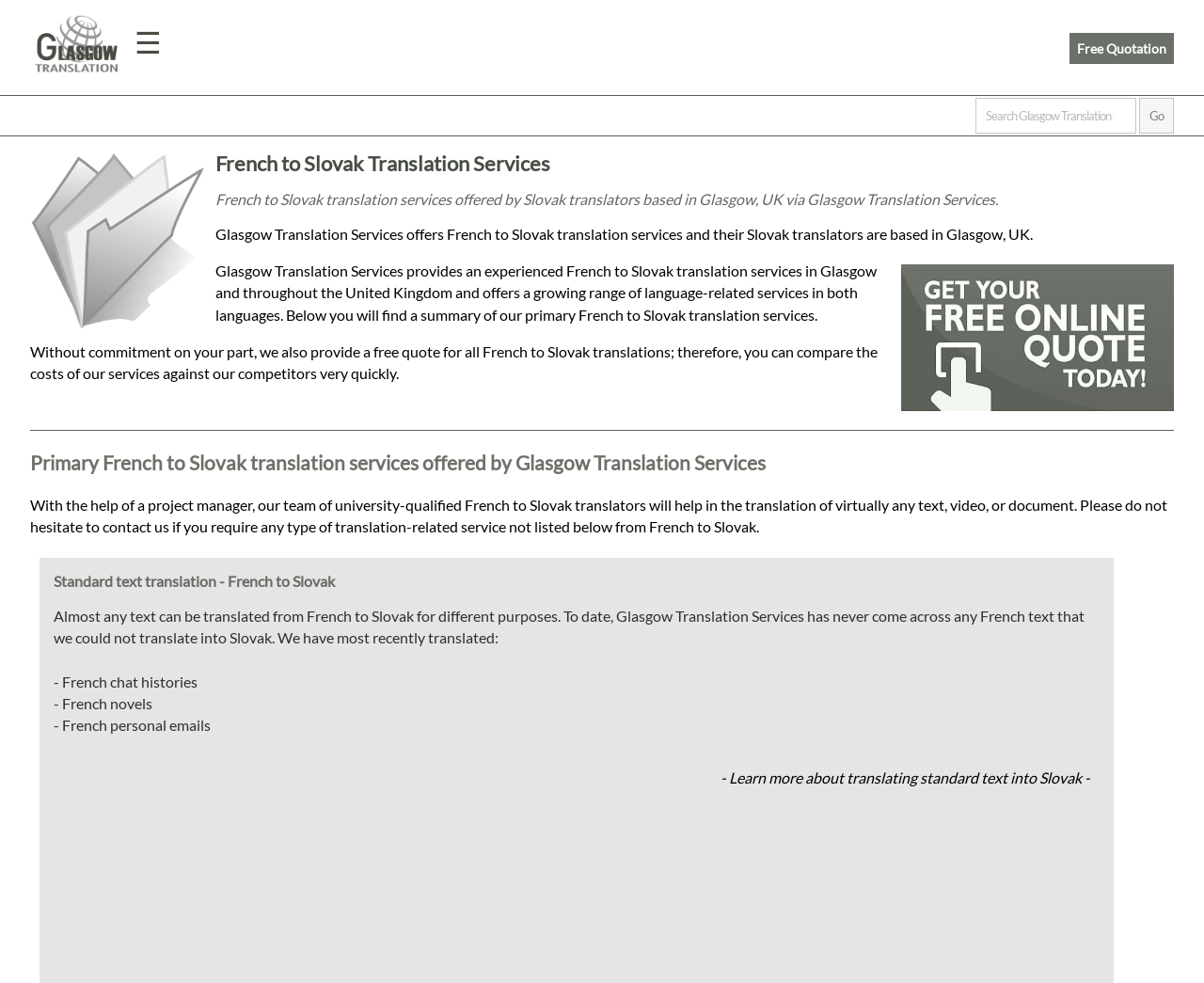Determine the bounding box of the UI component based on this description: "name="qu8" placeholder="Search Glasgow Translation Services..."". The bounding box coordinates should be four float values between 0 and 1, i.e., [left, top, right, bottom].

[0.81, 0.1, 0.944, 0.136]